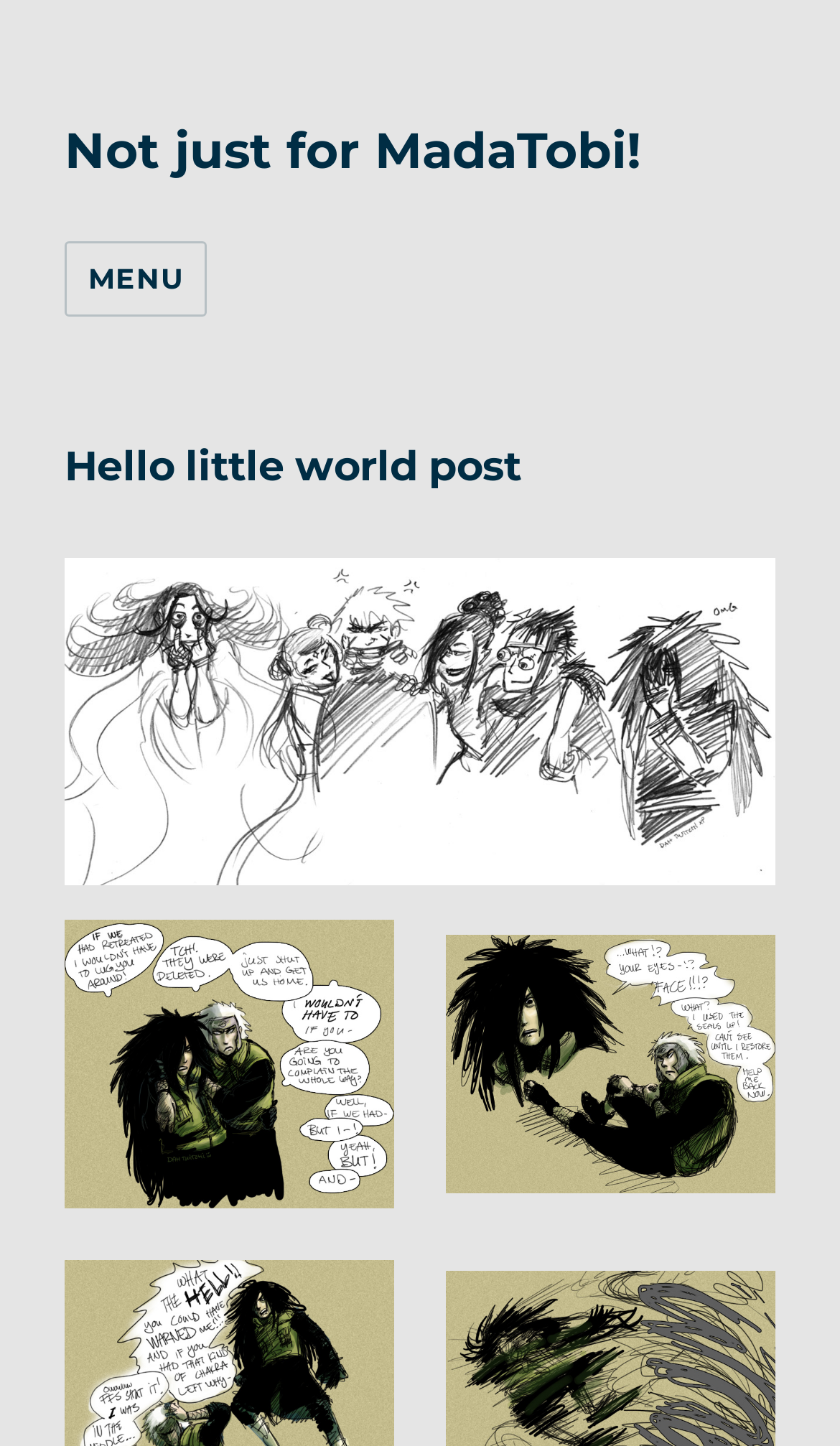How many navigation controls are associated with the MENU button?
Please look at the screenshot and answer using one word or phrase.

2